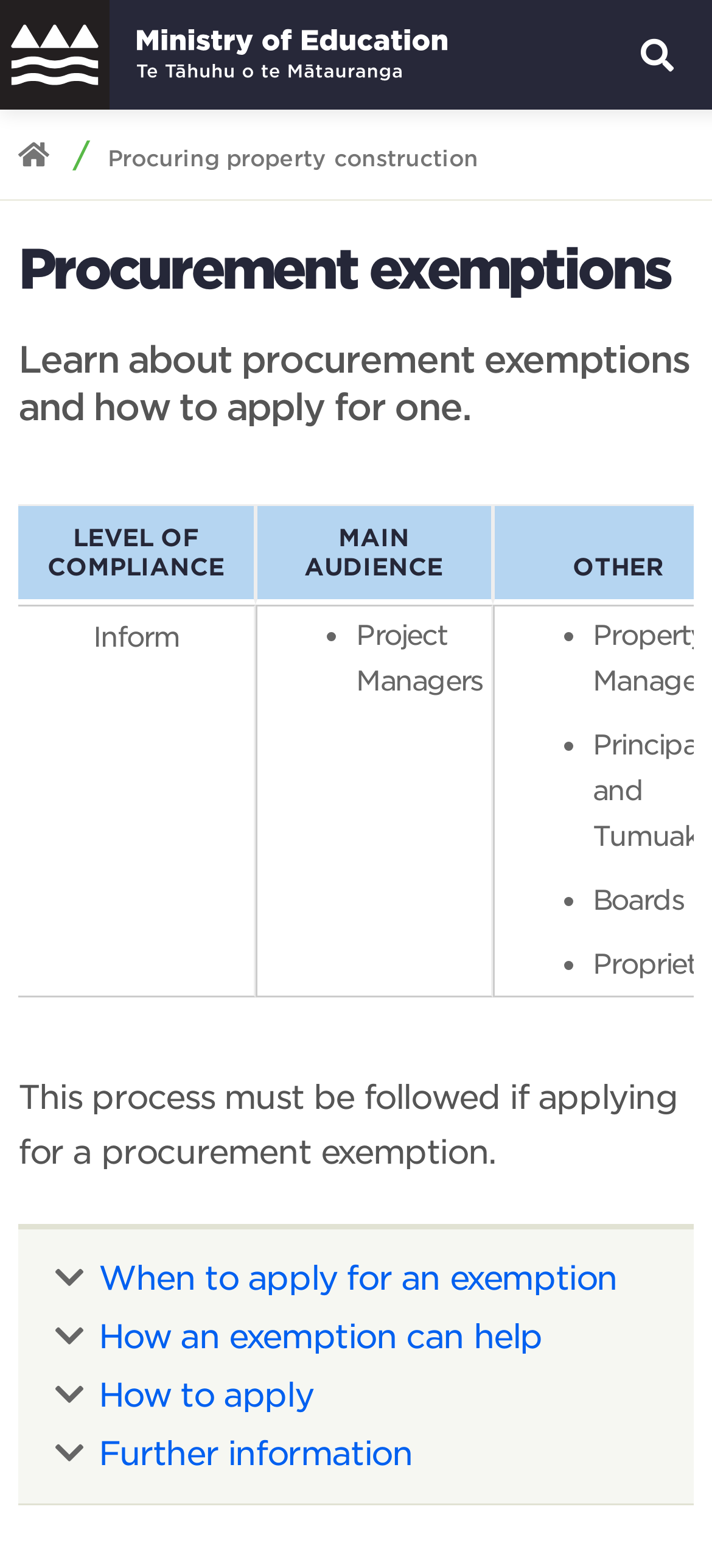Bounding box coordinates should be in the format (top-left x, top-left y, bottom-right x, bottom-right y) and all values should be floating point numbers between 0 and 1. Determine the bounding box coordinate for the UI element described as: Search

[0.81, 0.078, 0.99, 0.11]